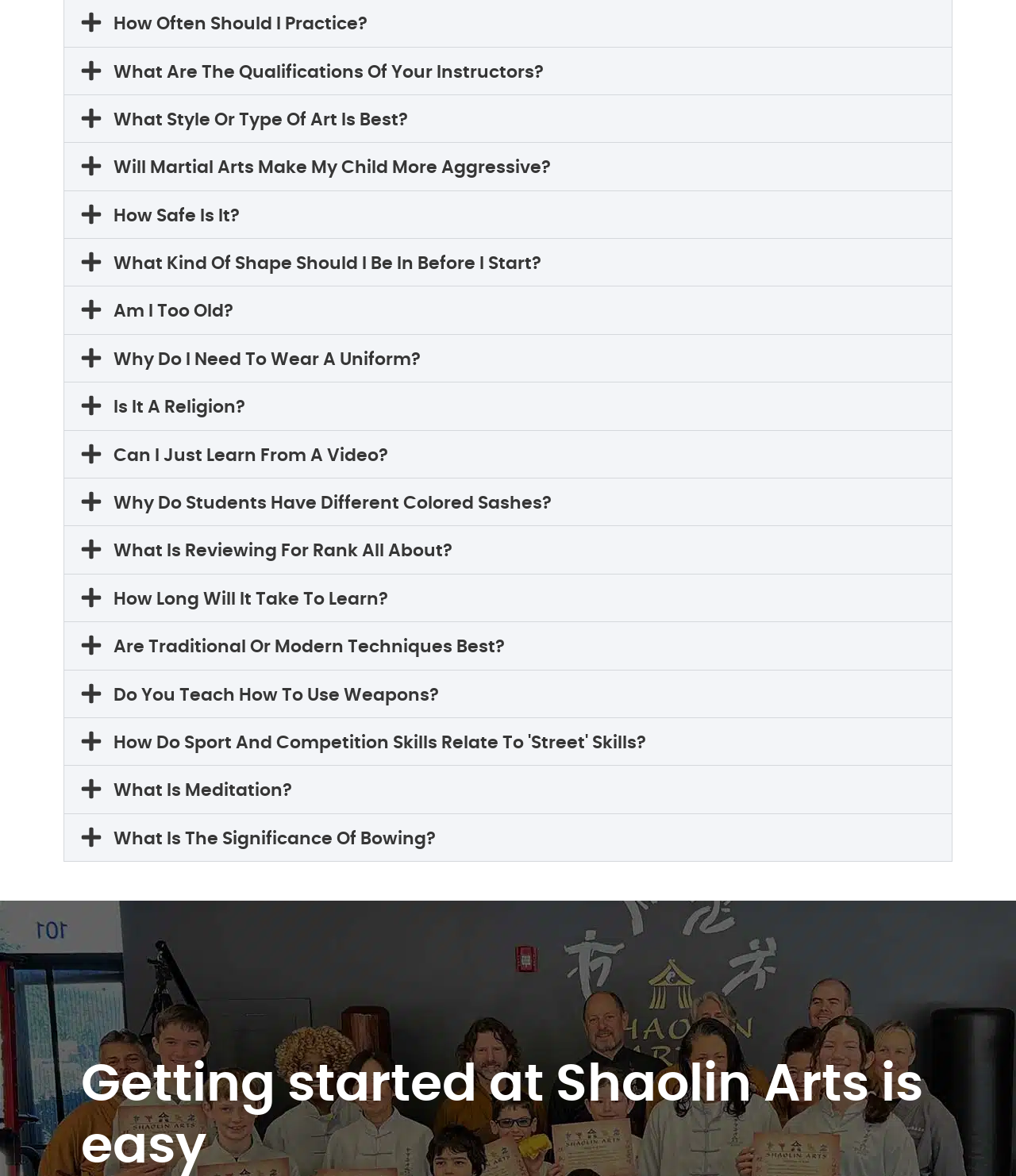Identify the bounding box coordinates of the clickable region necessary to fulfill the following instruction: "Click the 'What Is Meditation?' button". The bounding box coordinates should be four float numbers between 0 and 1, i.e., [left, top, right, bottom].

[0.063, 0.651, 0.937, 0.691]